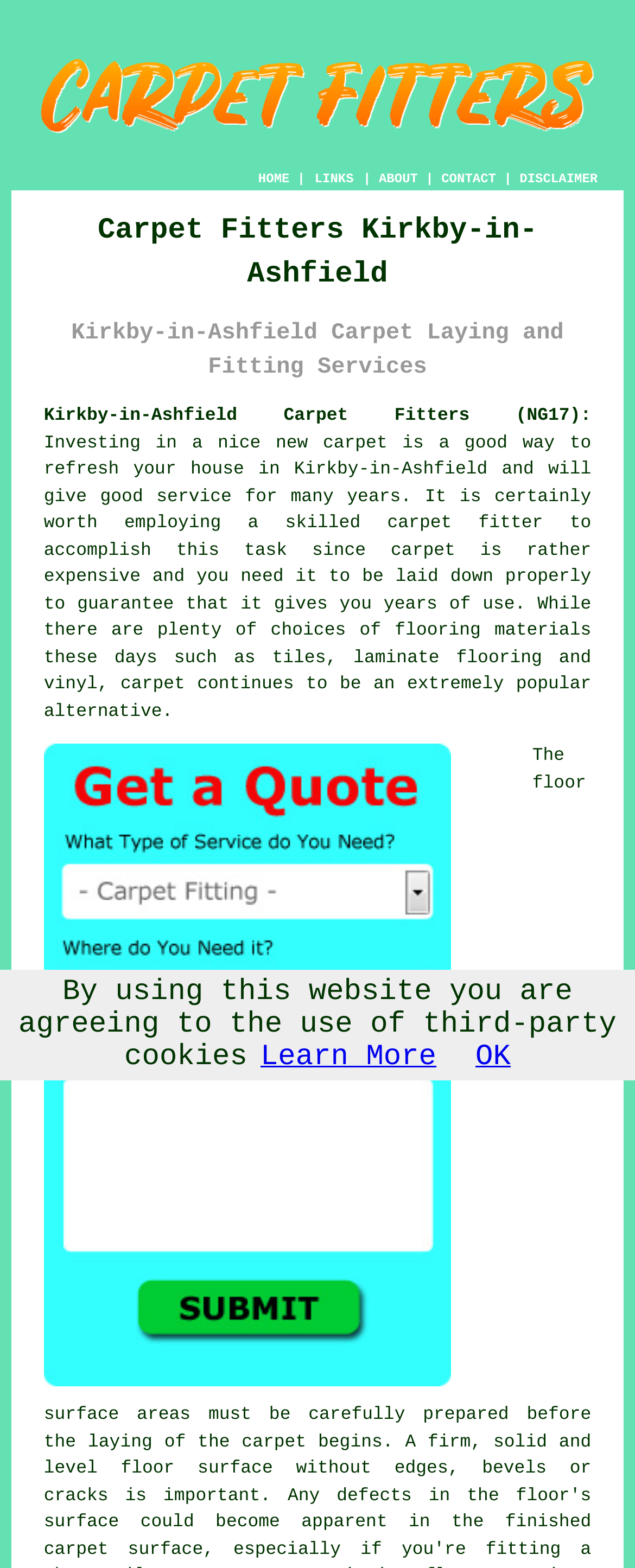Please find the bounding box coordinates for the clickable element needed to perform this instruction: "Click the ABOUT link".

[0.597, 0.11, 0.658, 0.119]